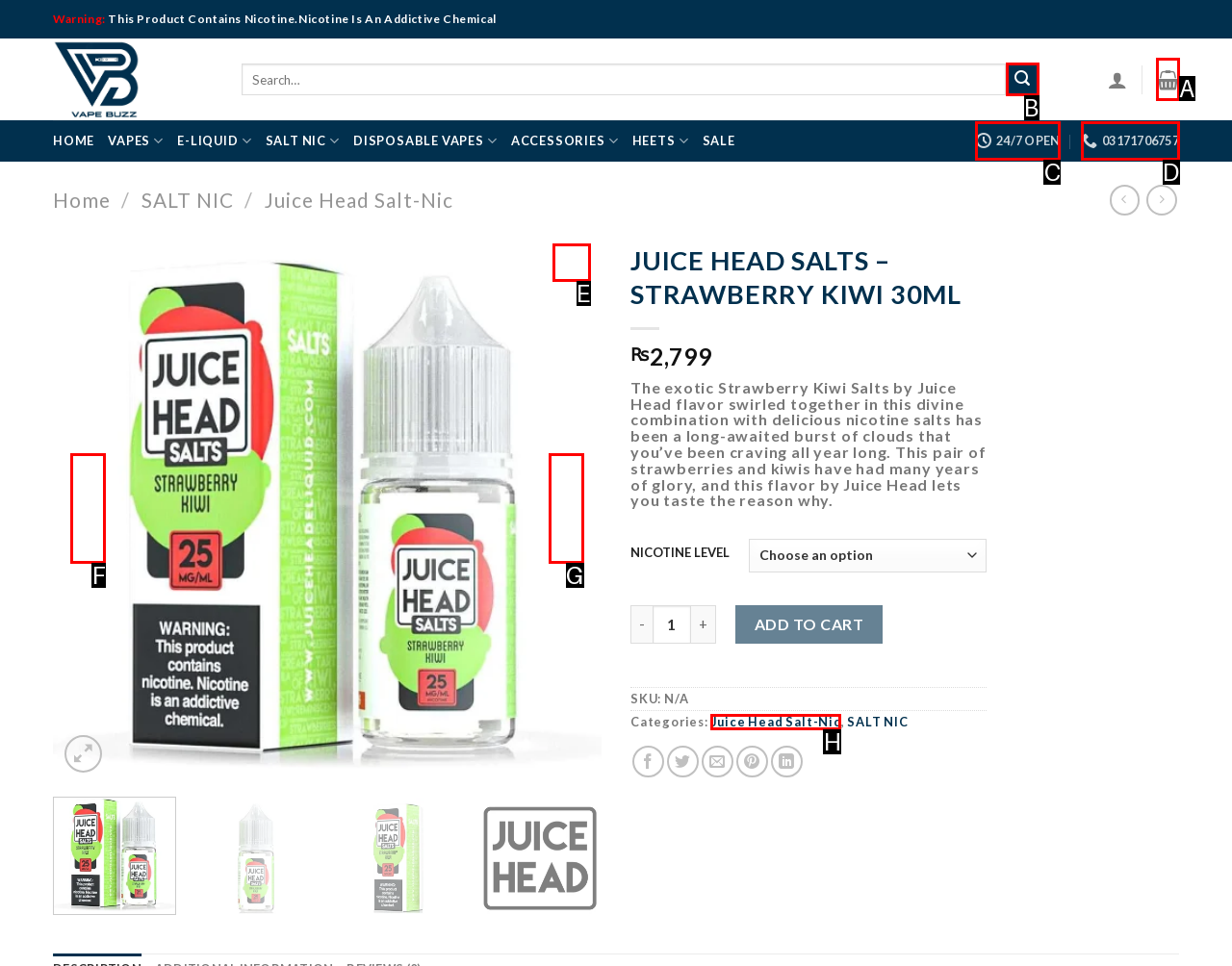Choose the HTML element that should be clicked to accomplish the task: Add to wishlist. Answer with the letter of the chosen option.

E